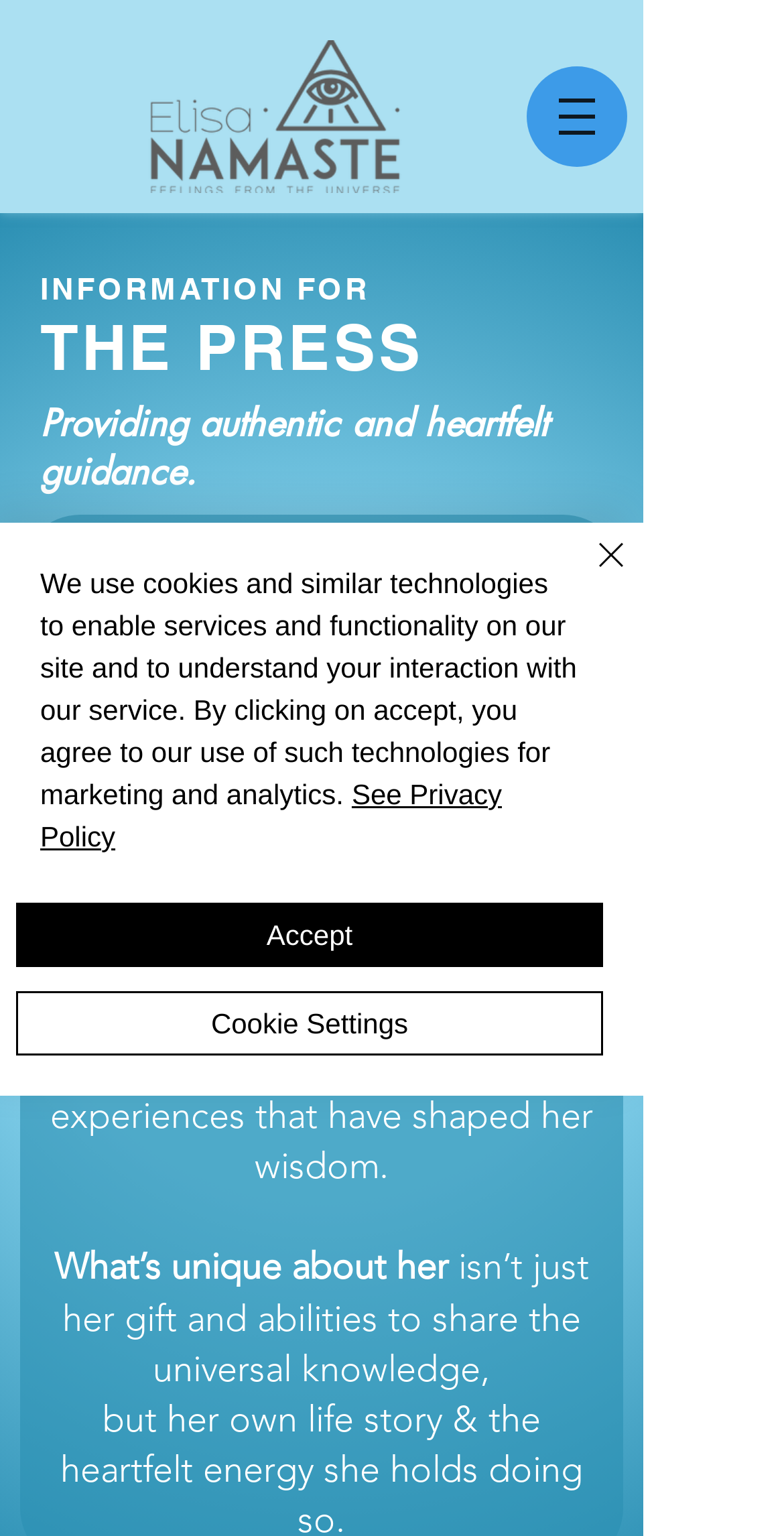Extract the bounding box of the UI element described as: "Accept".

[0.021, 0.588, 0.769, 0.63]